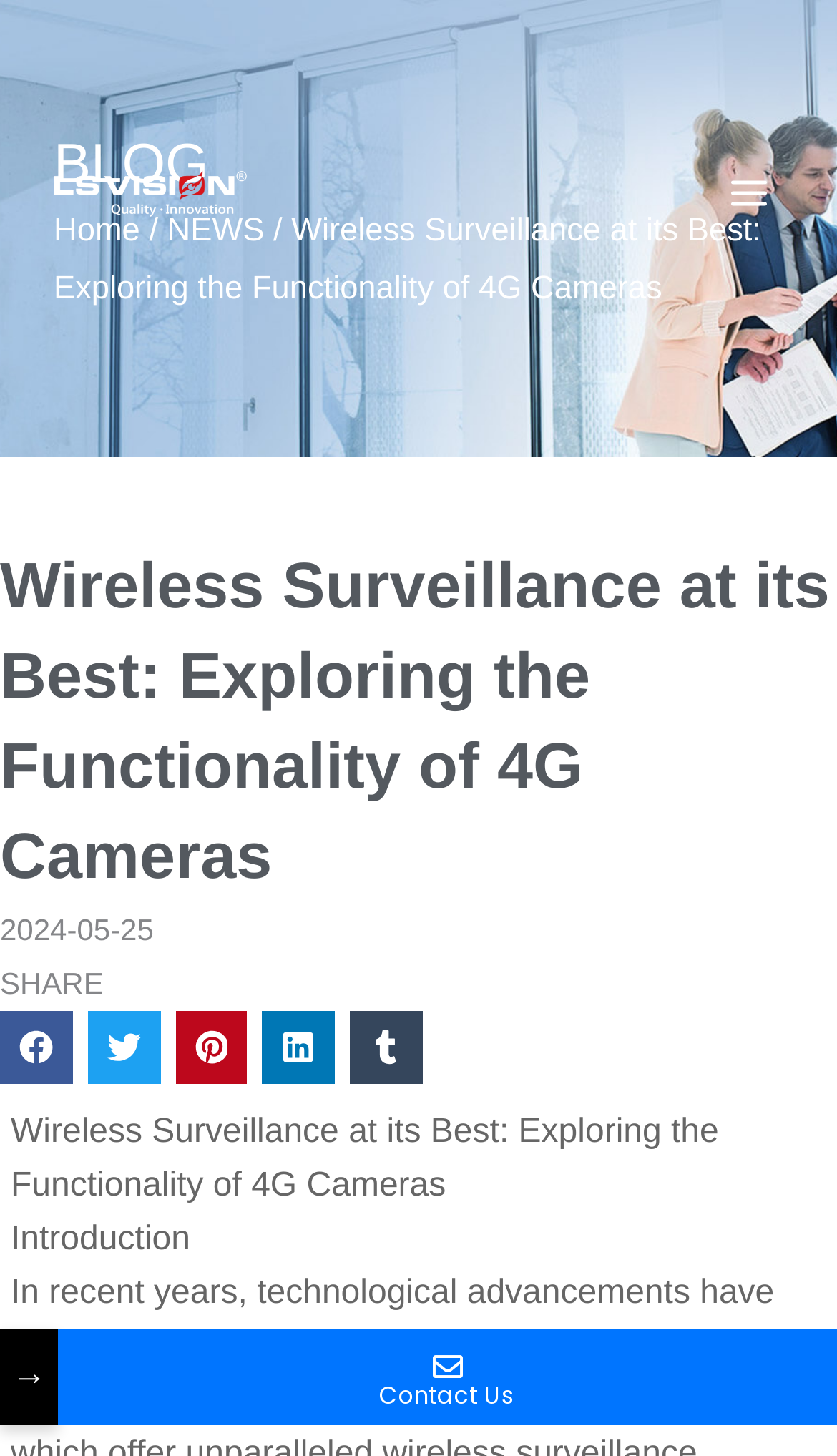Using the information in the image, give a detailed answer to the following question: What is the logo of the website?

The logo of the website is located at the top left corner of the webpage, and it is an image with the text 'LSVISION'.